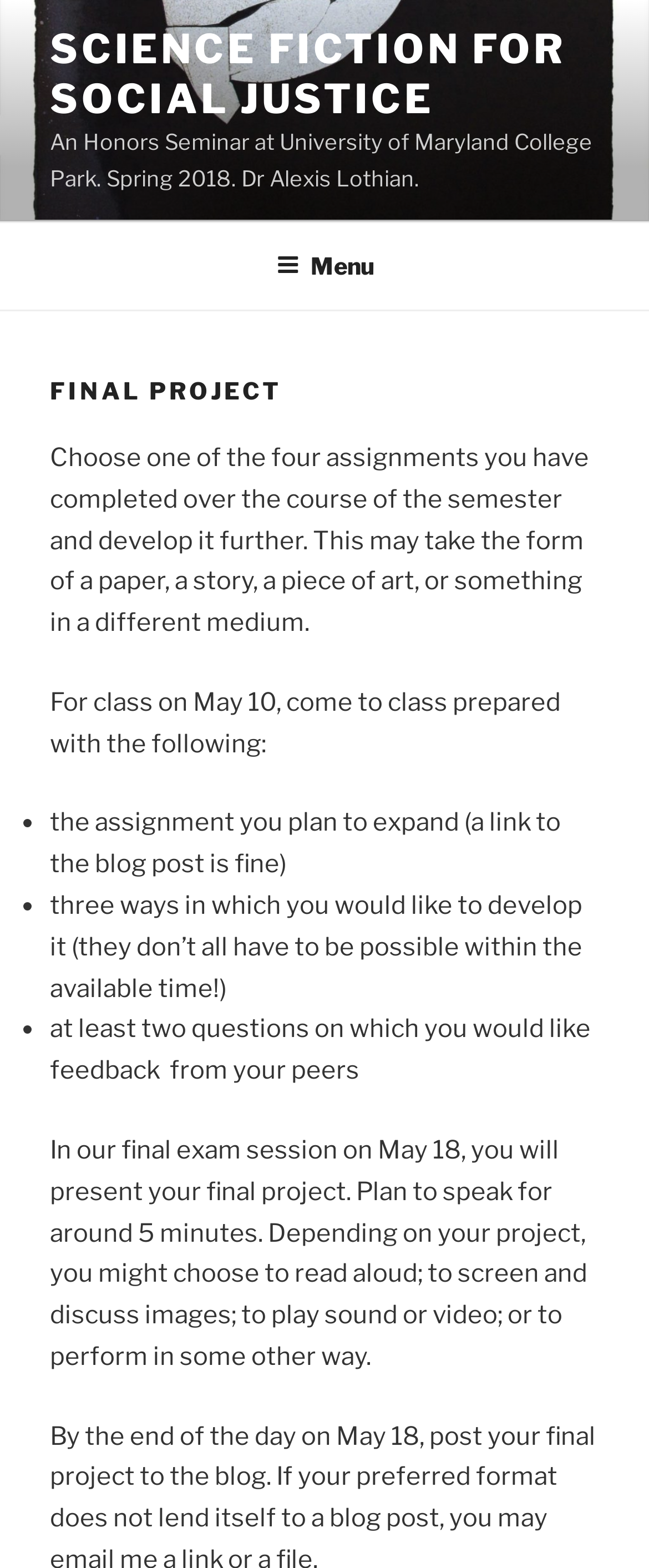Predict the bounding box of the UI element based on this description: "Science Fiction for Social Justice".

[0.077, 0.016, 0.873, 0.079]